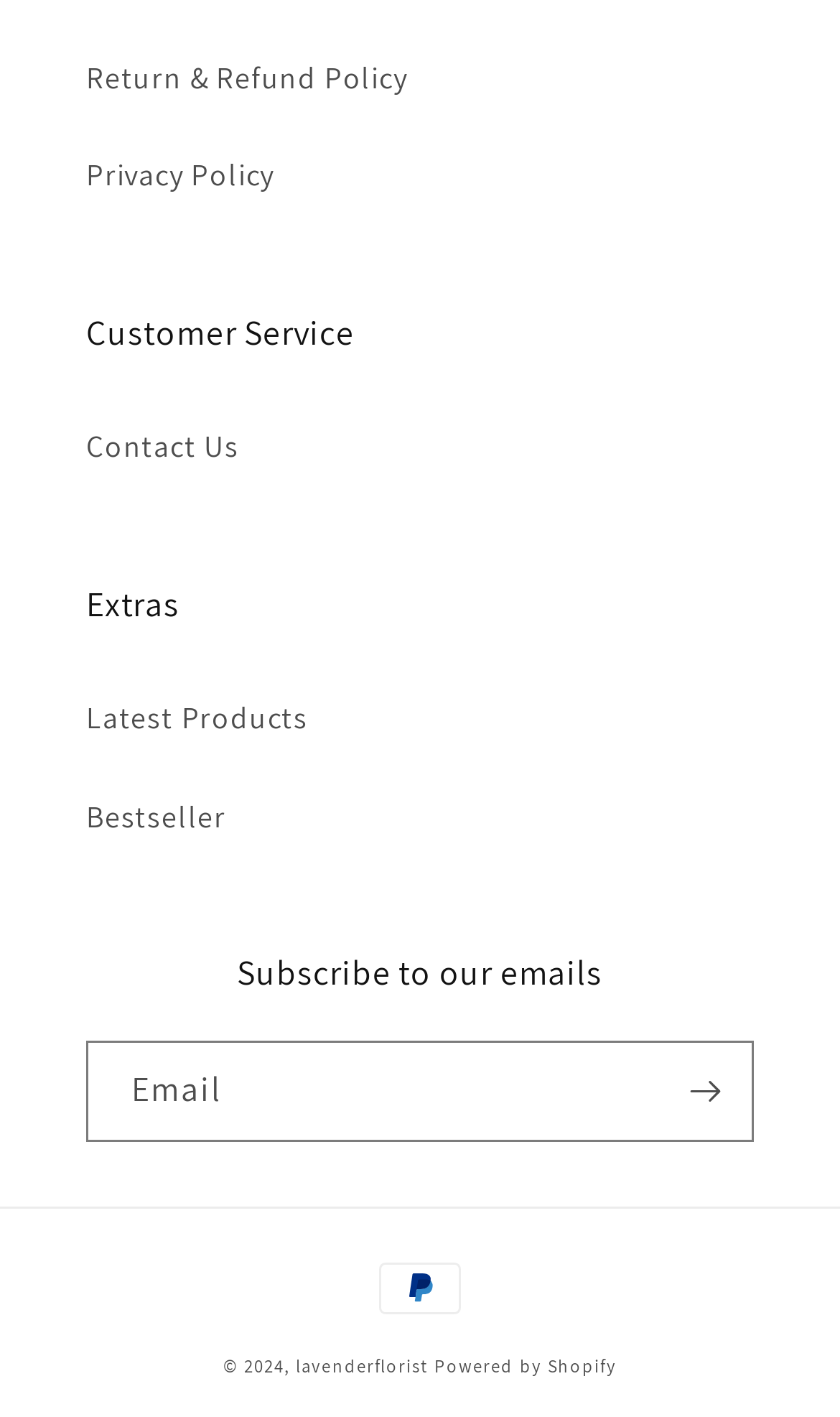Give a one-word or phrase response to the following question: What type of products are sold on this website?

Flowers